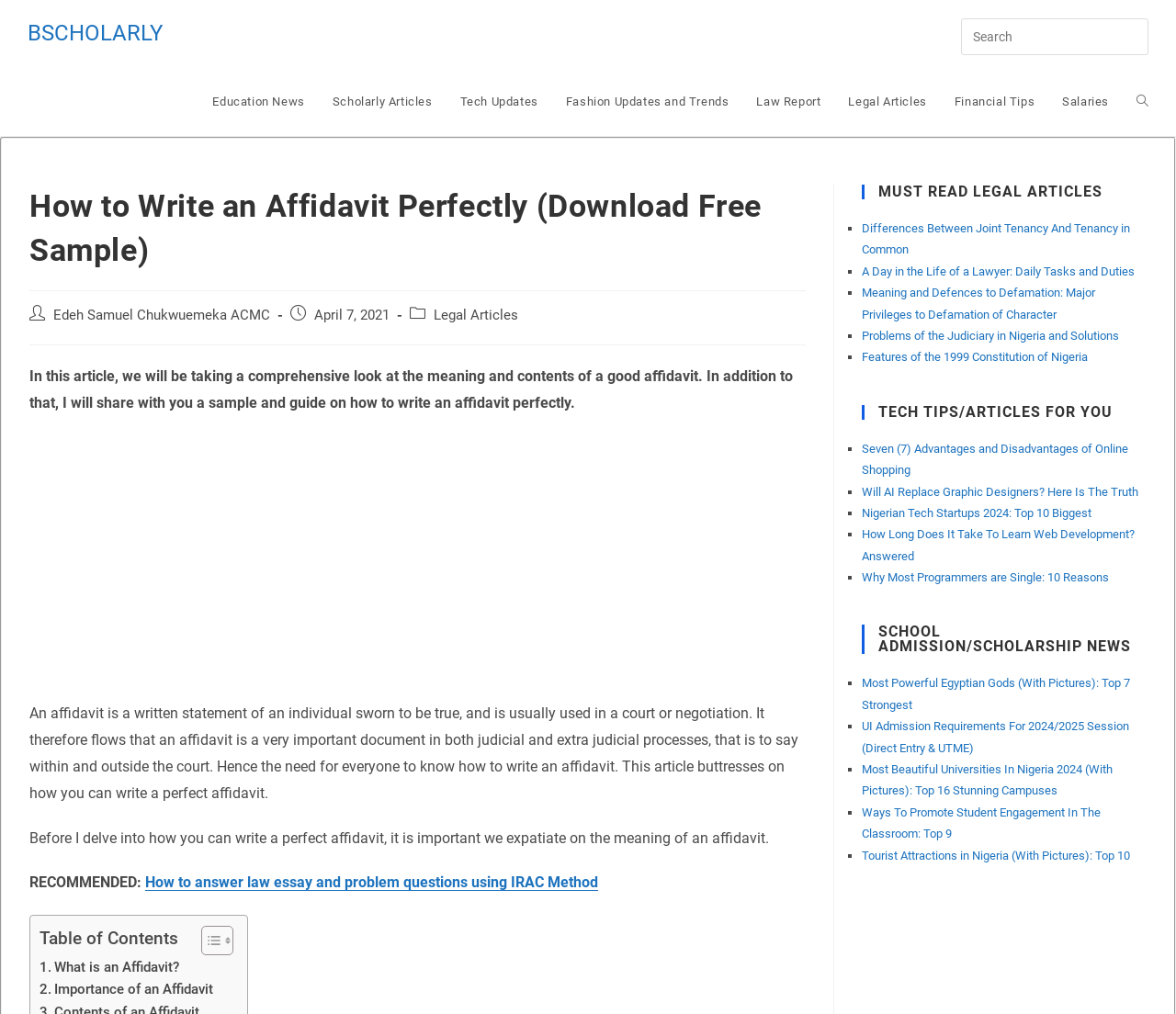Please determine the bounding box coordinates for the element that should be clicked to follow these instructions: "Read article on how to answer law essay and problem questions using IRAC Method".

[0.123, 0.862, 0.509, 0.879]